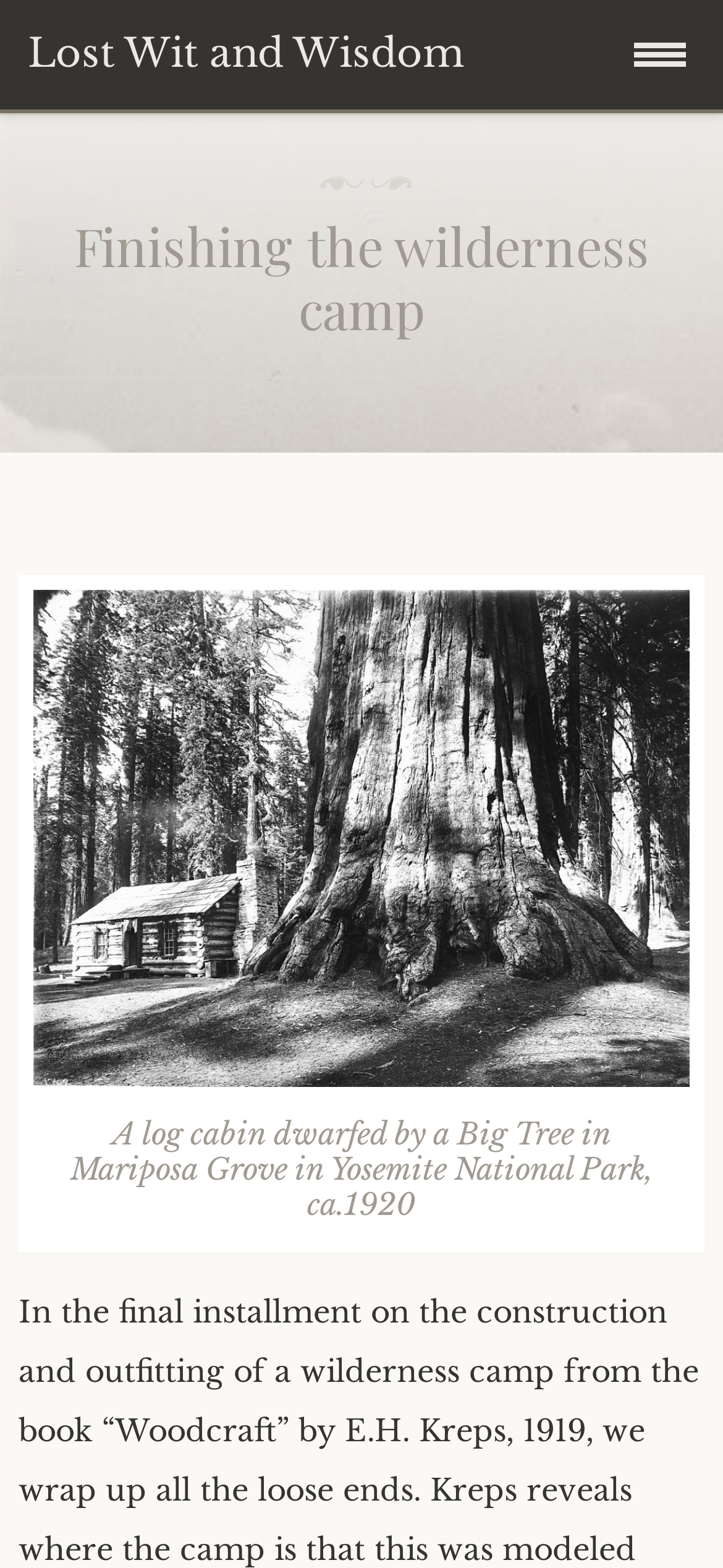Please examine the image and provide a detailed answer to the question: Who is the author of the article?

I looked for the author's name and found it next to the 'by' text, which is 'Kerry Pelesky'.